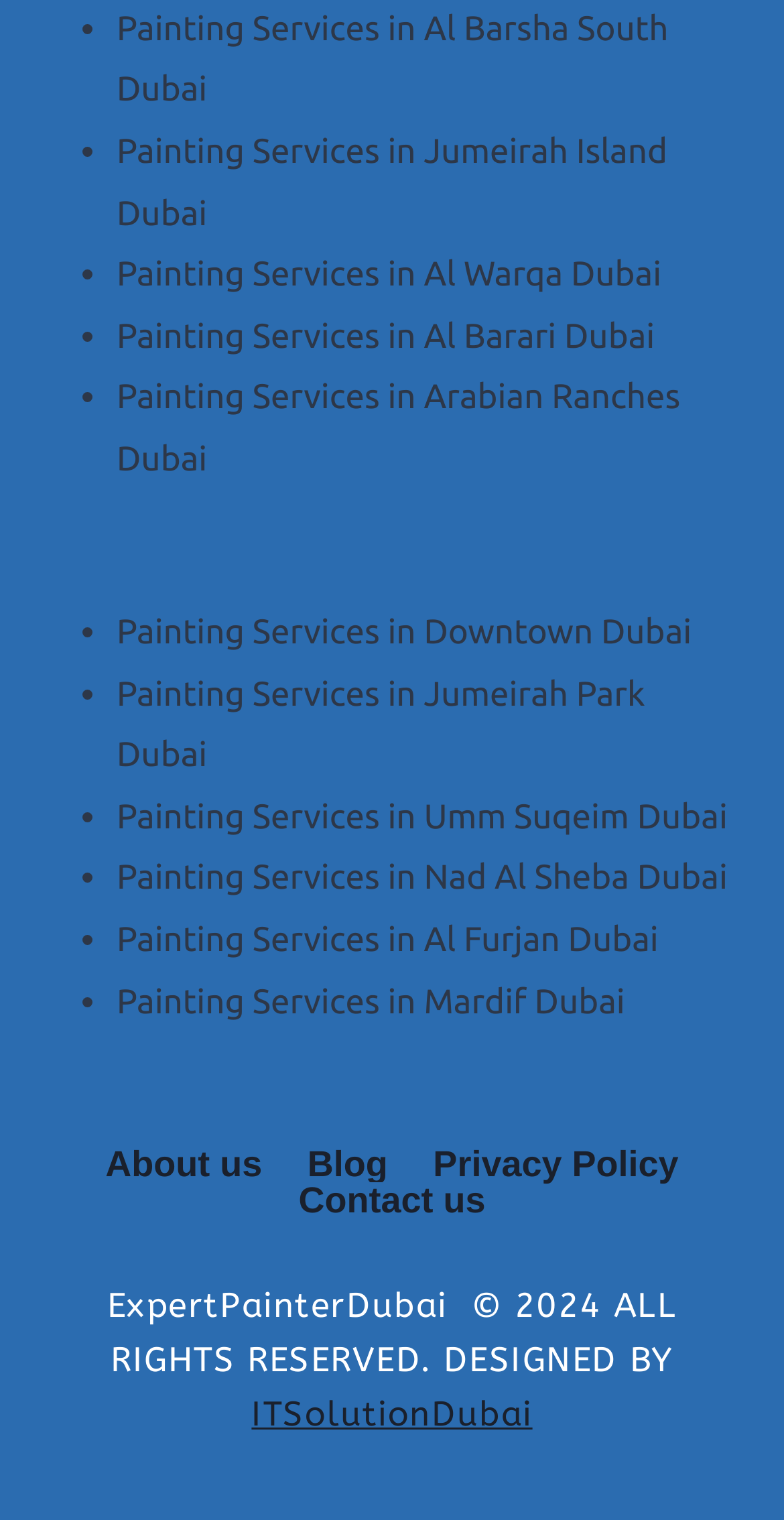What is the last location listed for painting services?
Analyze the image and deliver a detailed answer to the question.

I looked at the list of links with 'Painting Services in' prefix and found that the last one is 'Painting Services in Mardif Dubai'.